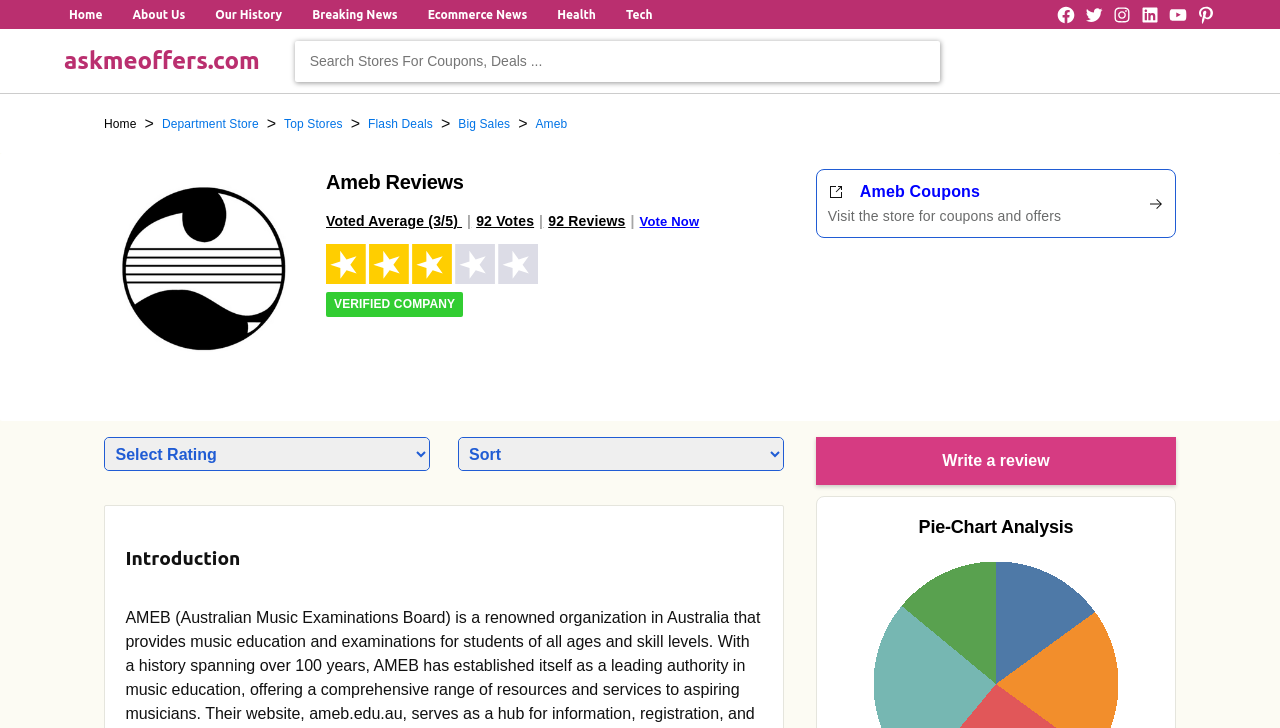Identify the bounding box coordinates of the area that should be clicked in order to complete the given instruction: "Select Rating". The bounding box coordinates should be four float numbers between 0 and 1, i.e., [left, top, right, bottom].

[0.082, 0.602, 0.335, 0.646]